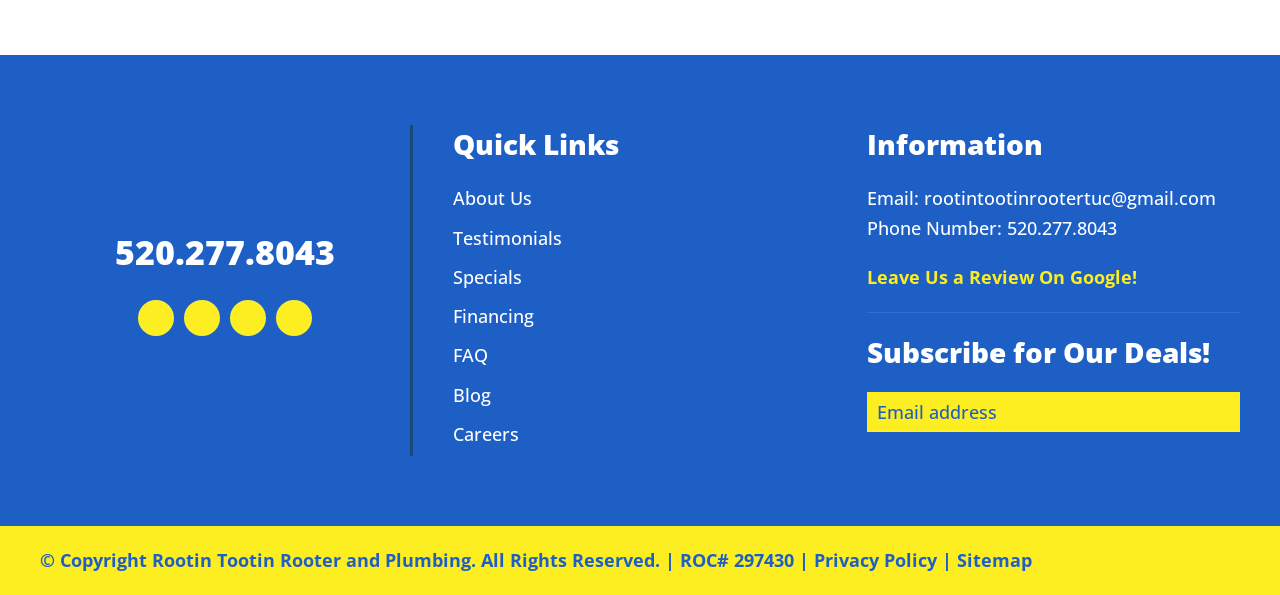Identify the bounding box for the UI element that is described as follows: "Specials".

[0.354, 0.441, 0.646, 0.49]